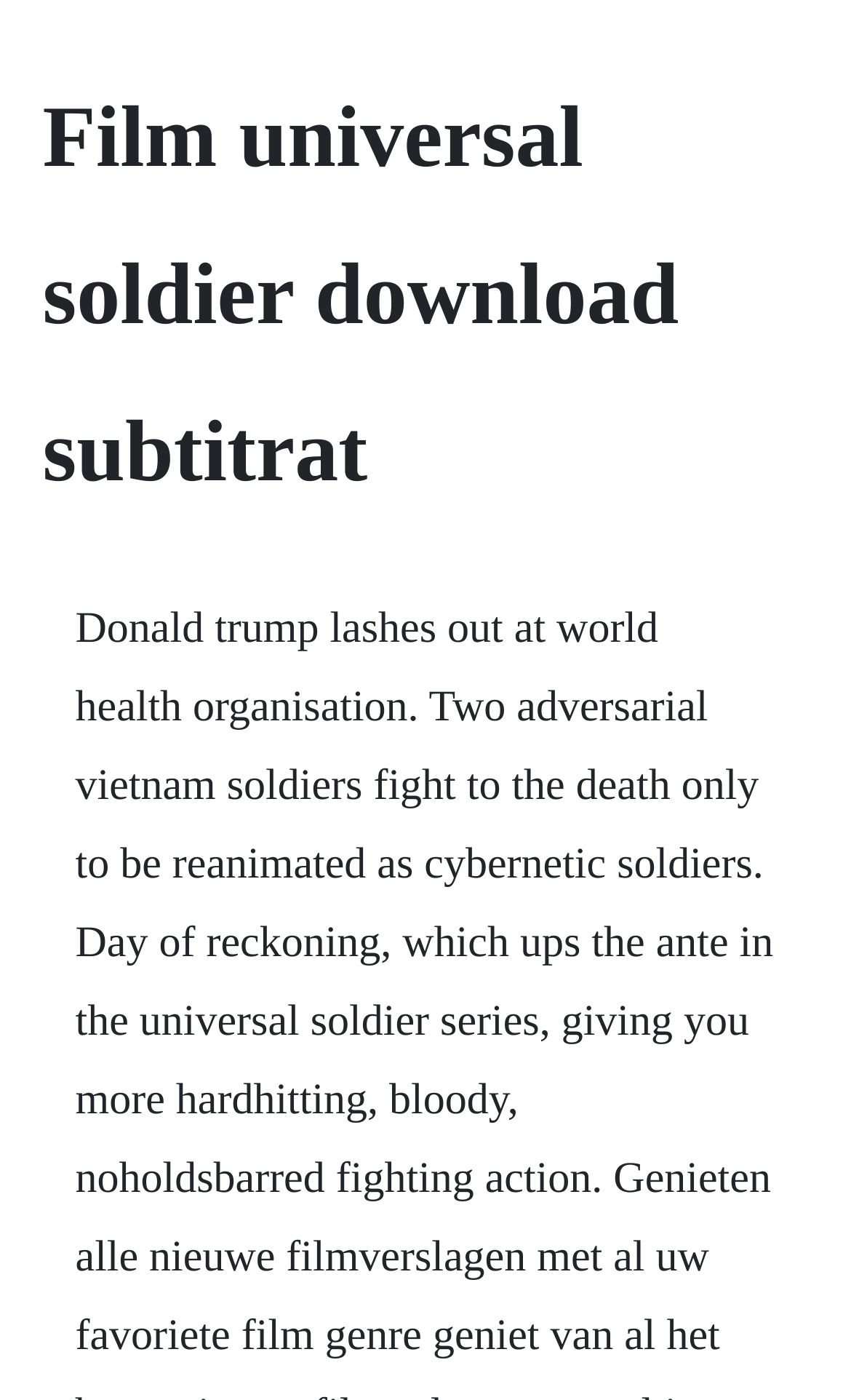Identify the webpage's primary heading and generate its text.

Film universal soldier download subtitrat